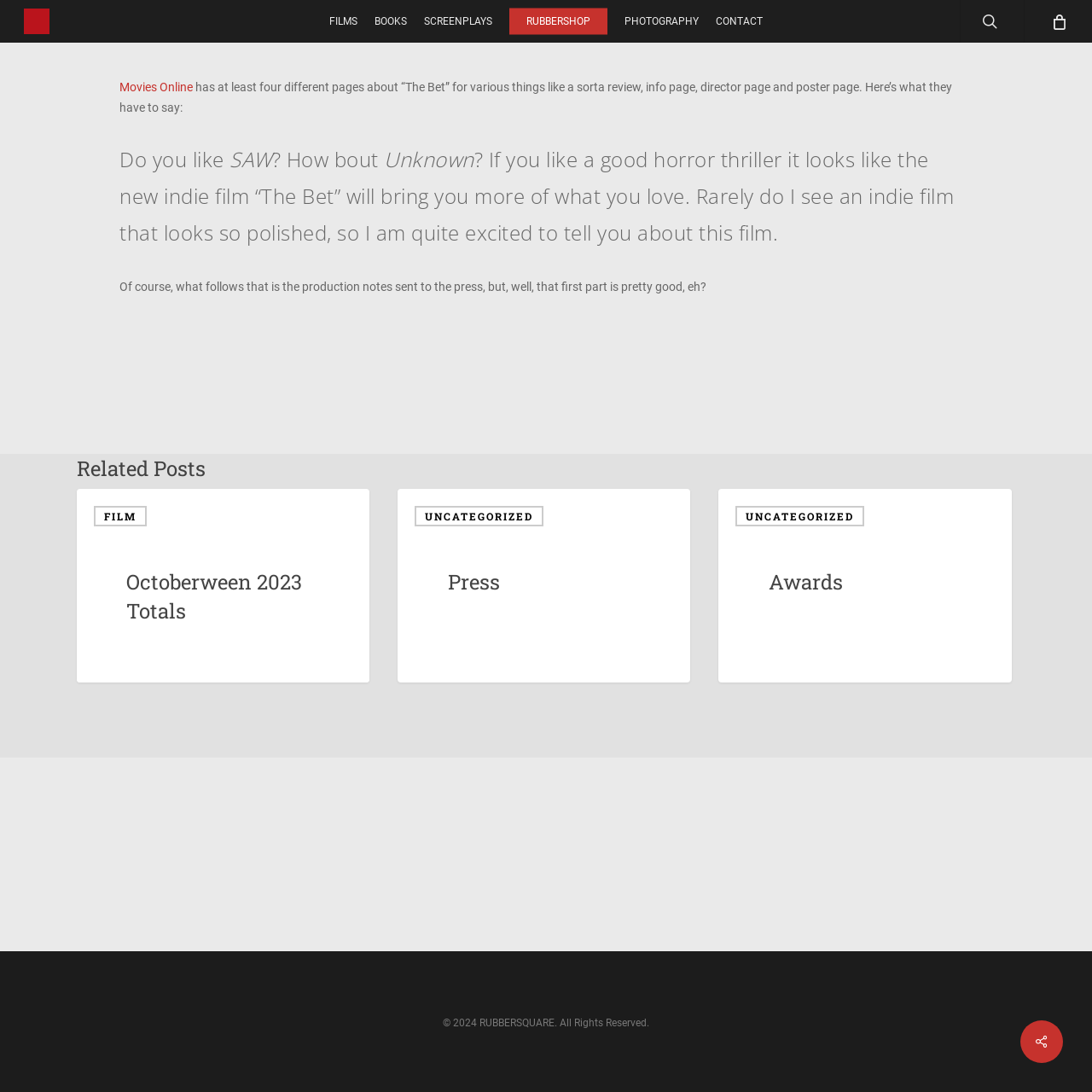Give the bounding box coordinates for the element described by: "Movies Online".

[0.109, 0.073, 0.177, 0.086]